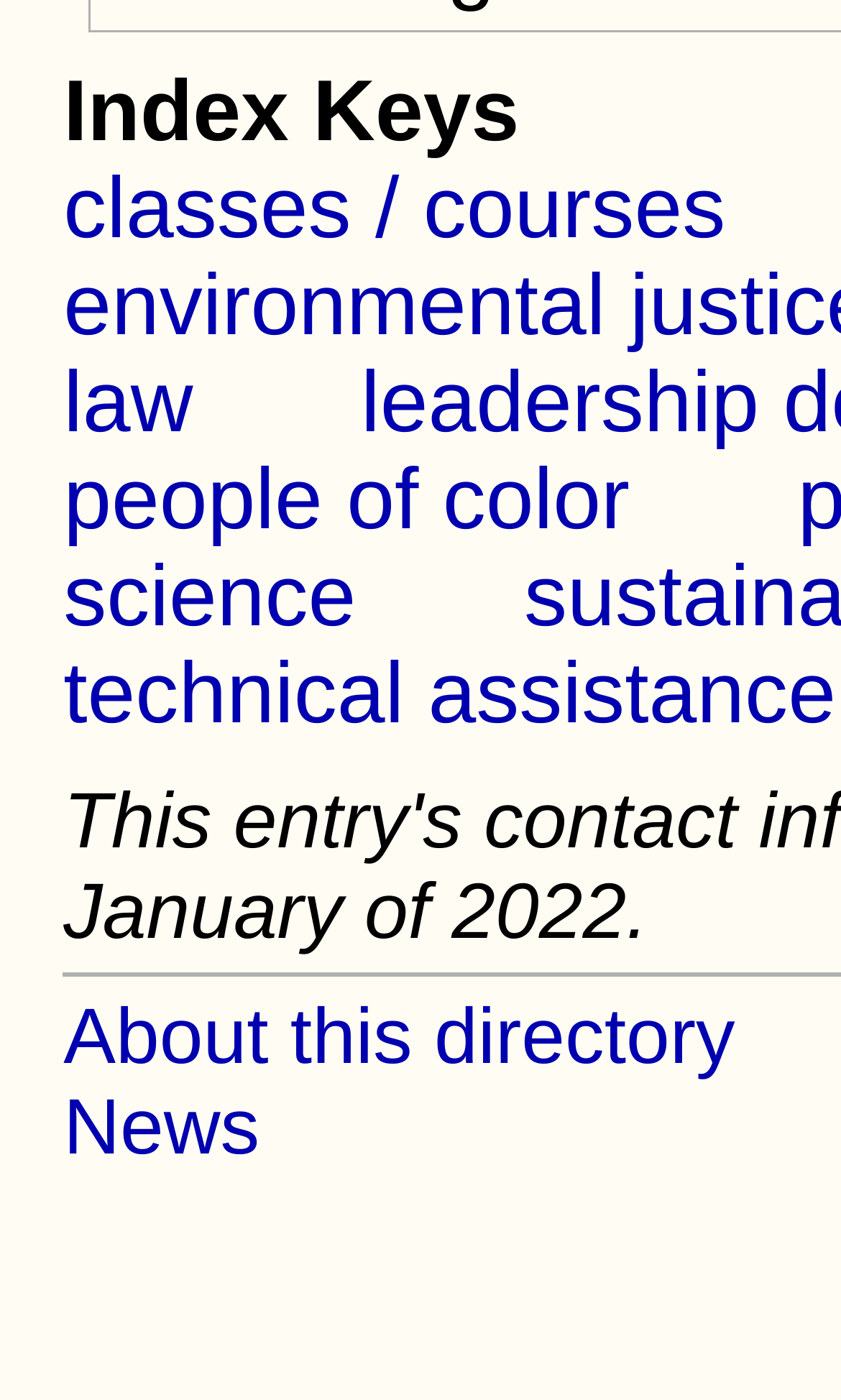Provide a one-word or short-phrase answer to the question:
How many links are there on the webpage?

6